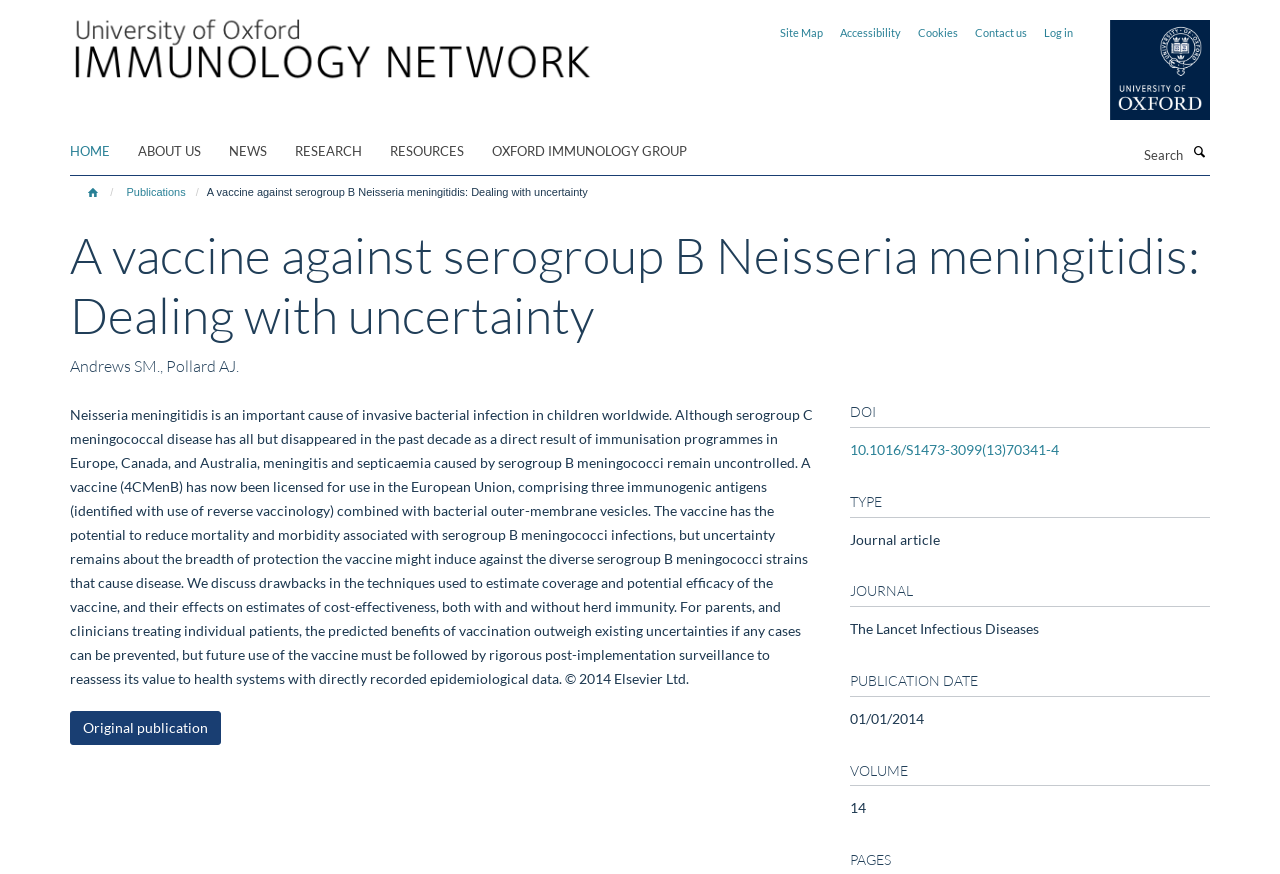Extract the main title from the webpage and generate its text.

A vaccine against serogroup B Neisseria meningitidis: Dealing with uncertainty